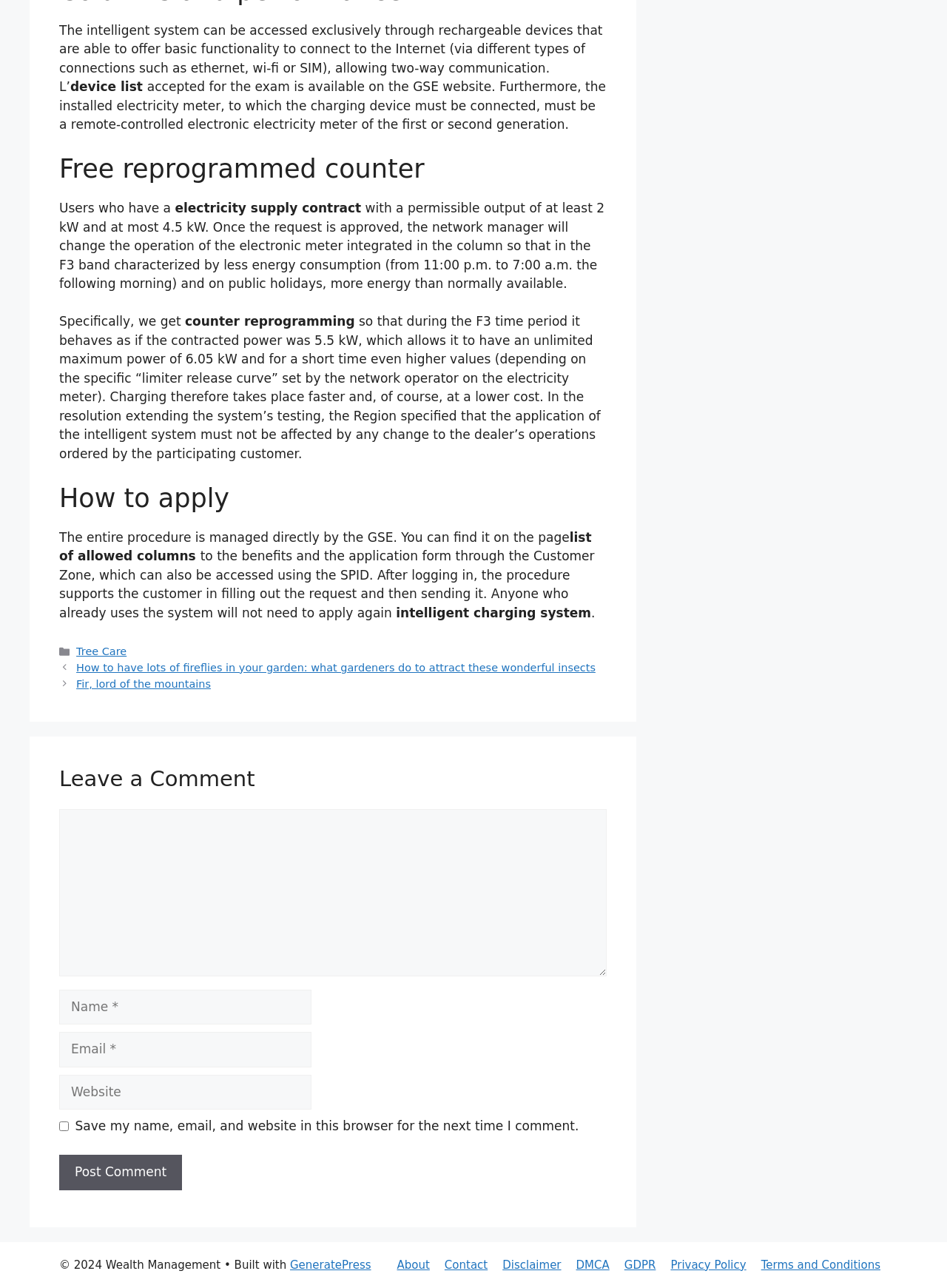Where can users find the list of allowed columns? Based on the image, give a response in one word or a short phrase.

GSE website